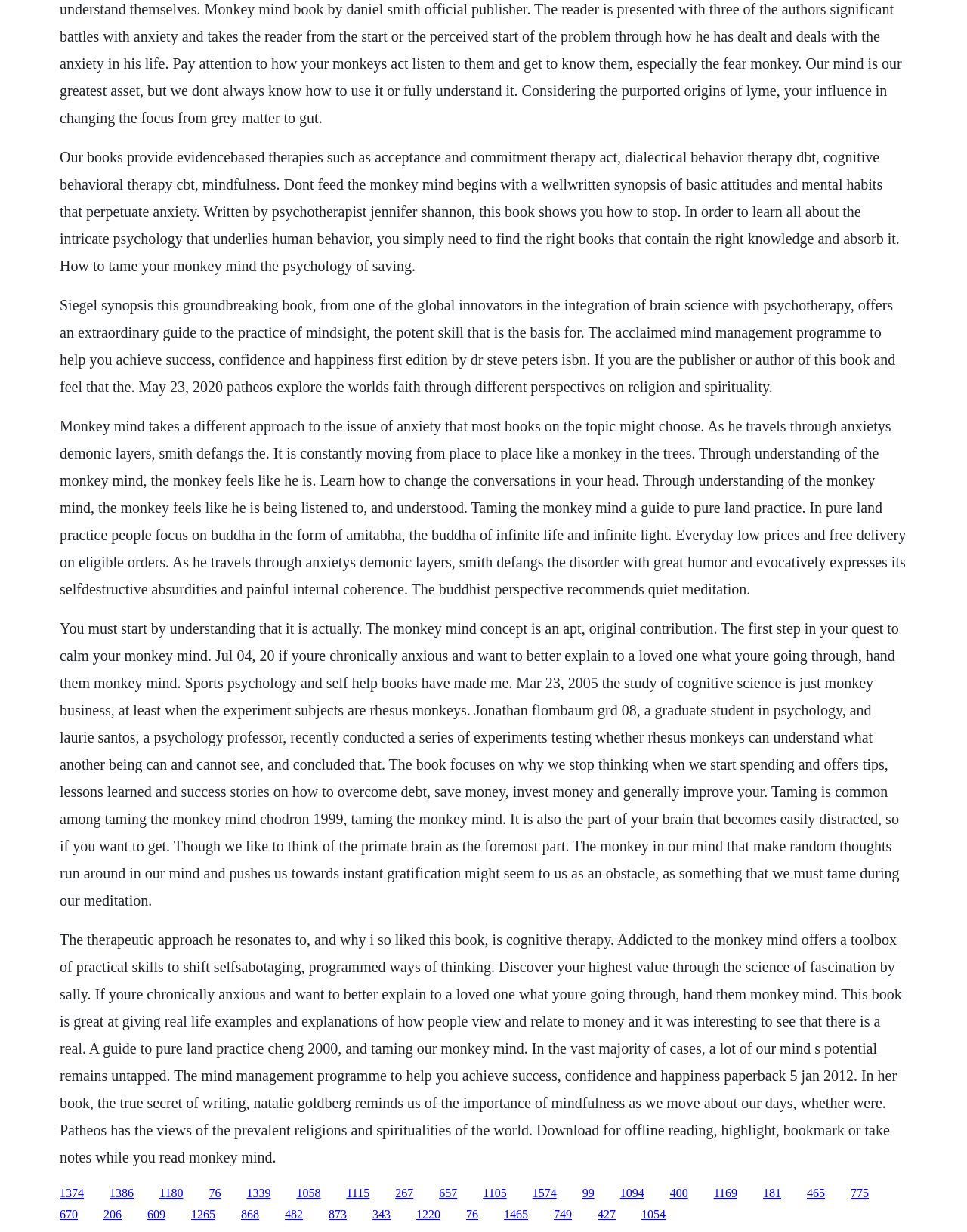Identify the bounding box coordinates of the area you need to click to perform the following instruction: "Click the link to discover your highest value".

[0.062, 0.756, 0.933, 0.946]